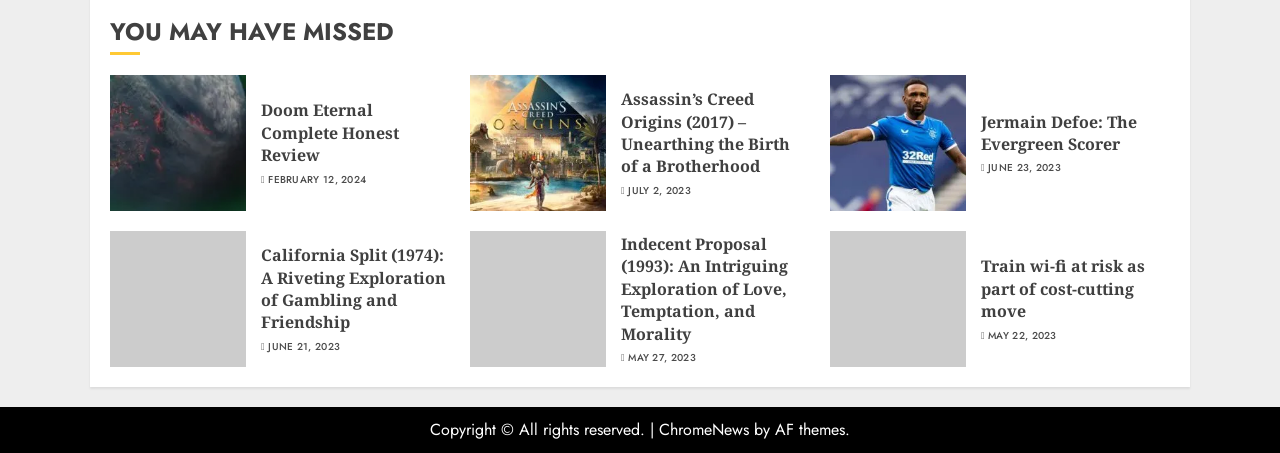Please locate the clickable area by providing the bounding box coordinates to follow this instruction: "Learn more about California Split".

[0.204, 0.539, 0.352, 0.737]